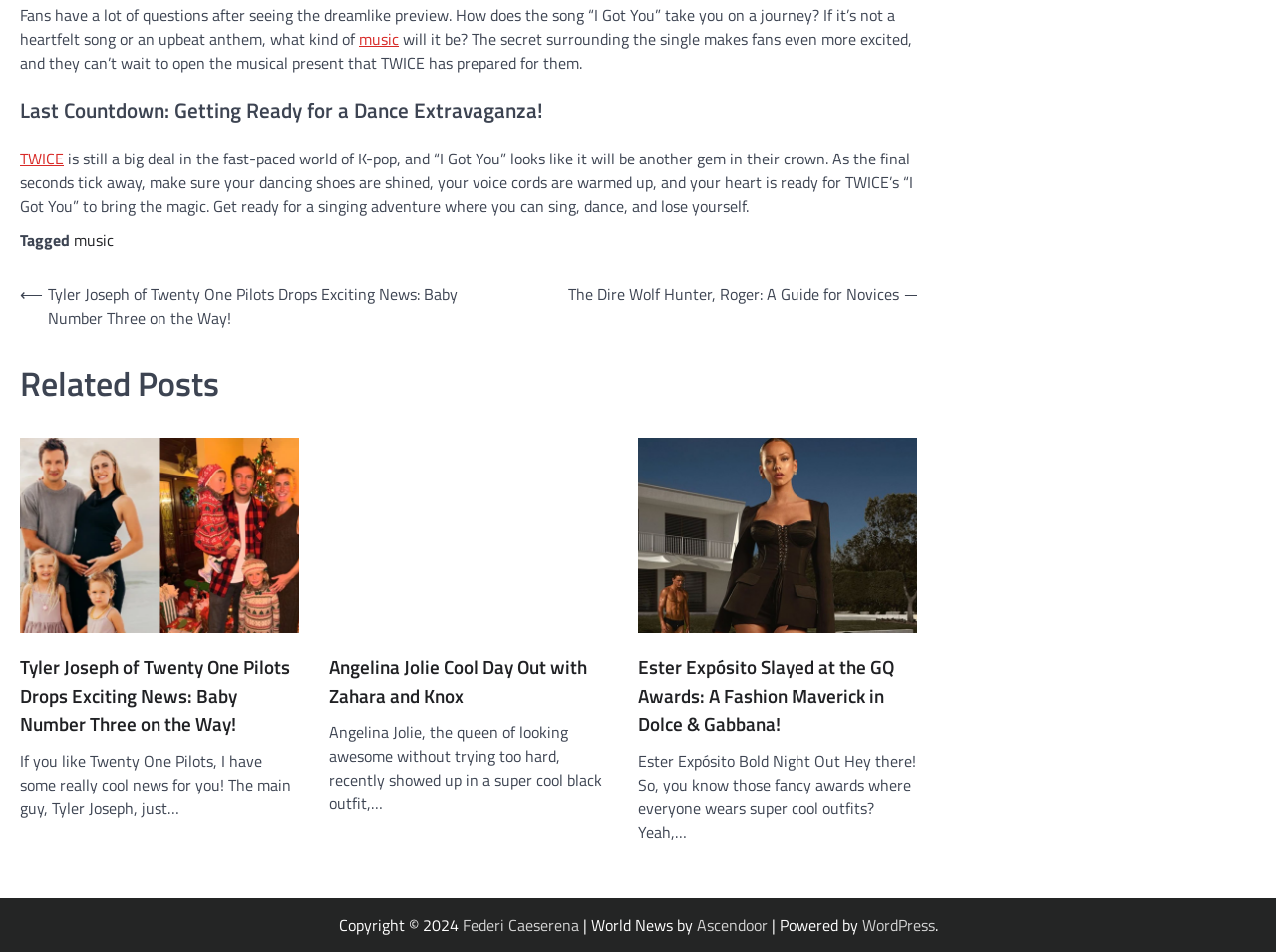Given the element description music, predict the bounding box coordinates for the UI element in the webpage screenshot. The format should be (top-left x, top-left y, bottom-right x, bottom-right y), and the values should be between 0 and 1.

[0.058, 0.24, 0.089, 0.265]